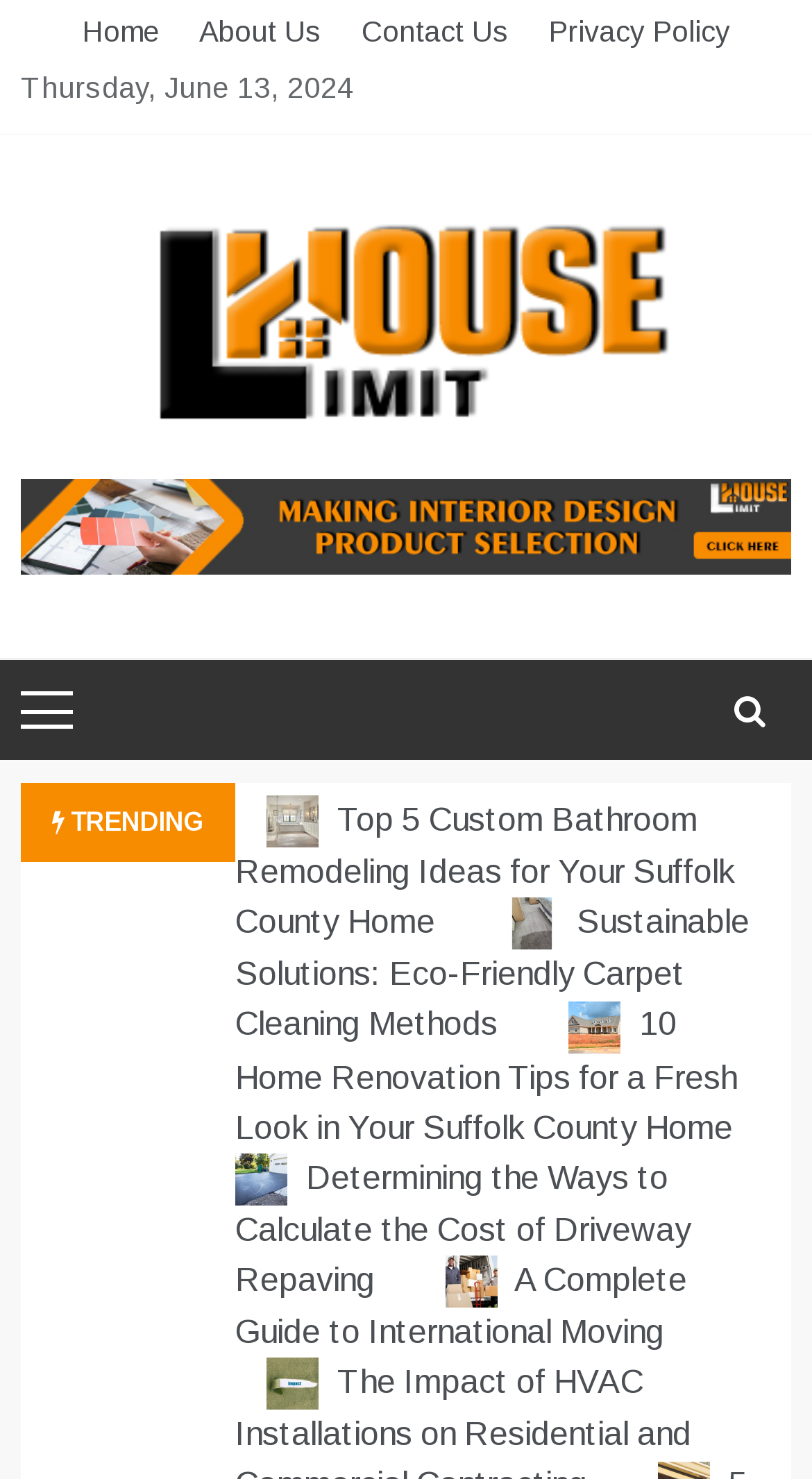Pinpoint the bounding box coordinates of the clickable area necessary to execute the following instruction: "check the latest blog posts". The coordinates should be given as four float numbers between 0 and 1, namely [left, top, right, bottom].

[0.087, 0.546, 0.251, 0.566]